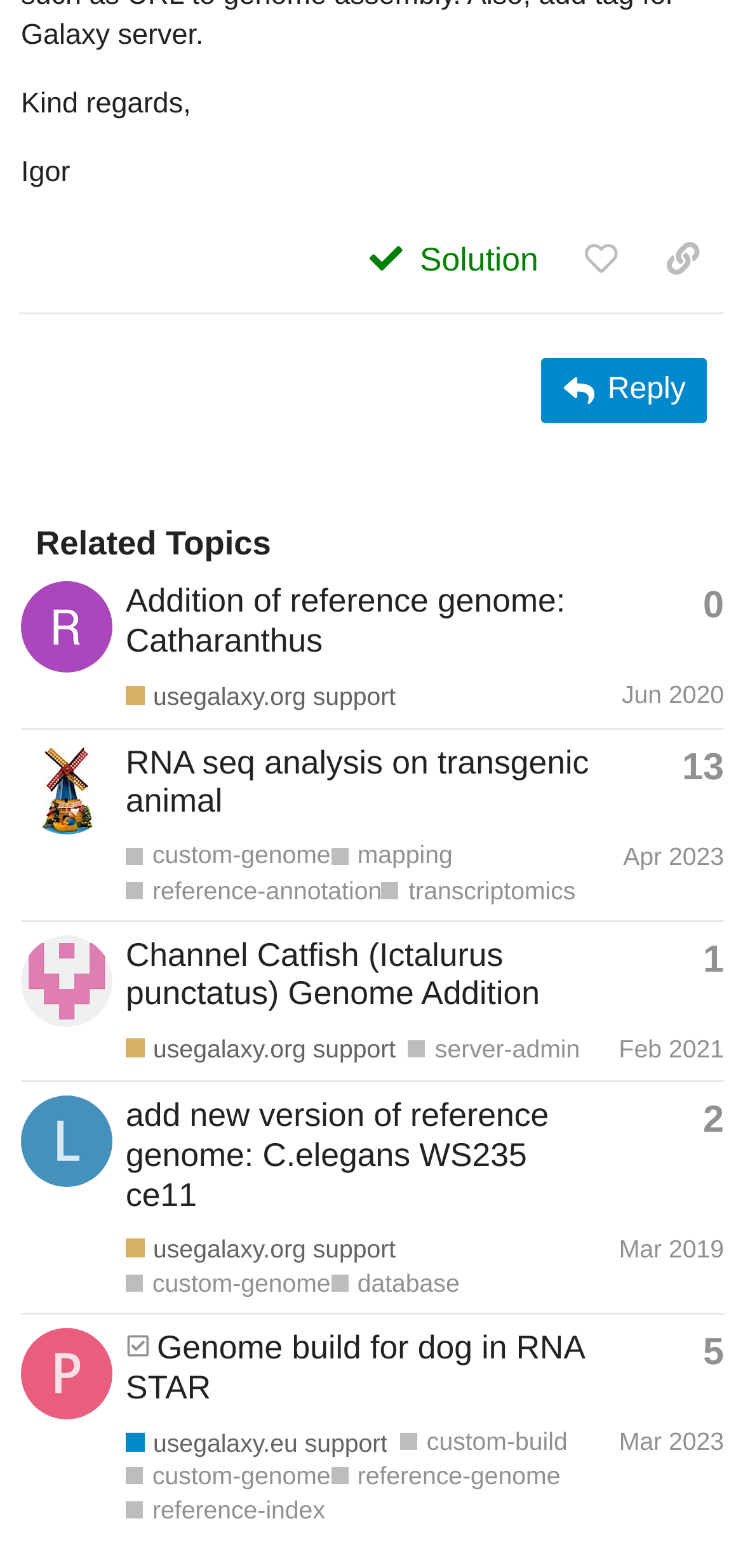Please find the bounding box coordinates of the section that needs to be clicked to achieve this instruction: "View Richie_L's profile".

[0.028, 0.389, 0.151, 0.41]